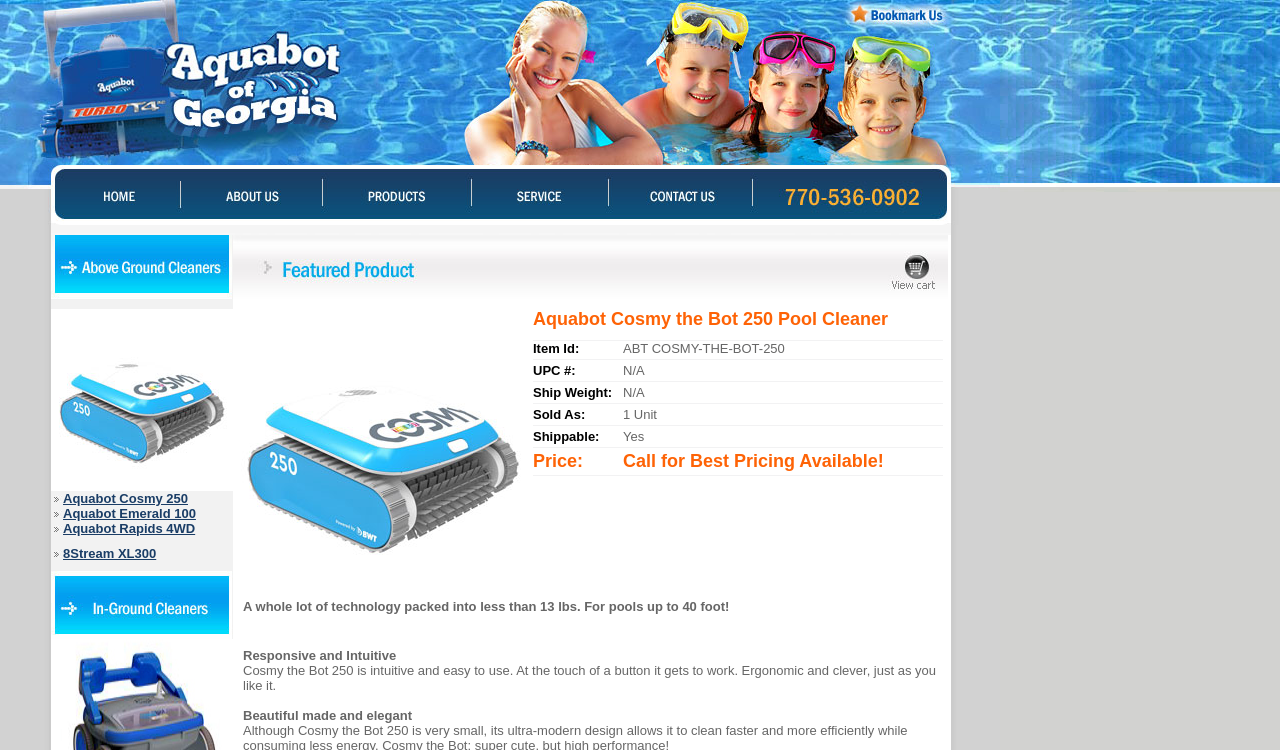Reply to the question with a single word or phrase:
What type of products are listed on this webpage?

Pool cleaners